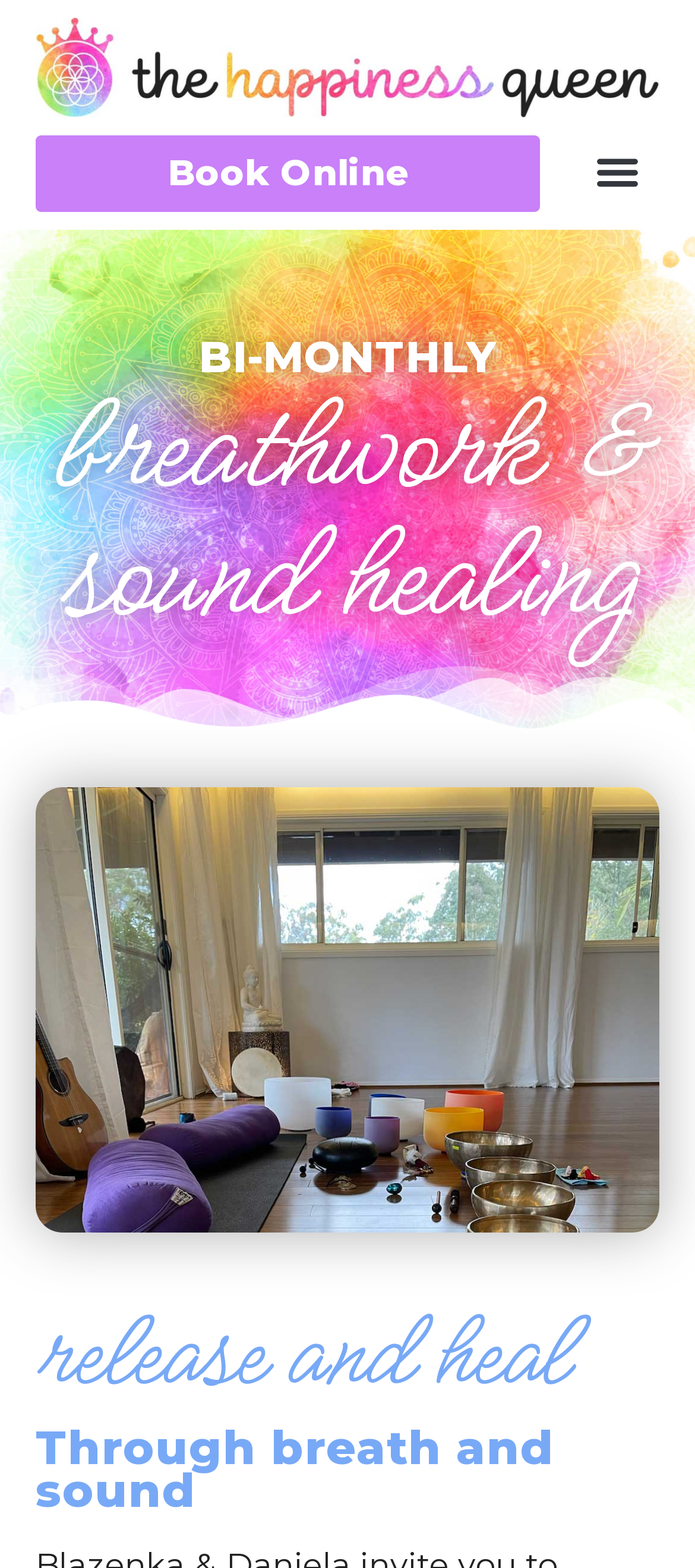Please provide a one-word or phrase answer to the question: 
What is the purpose of the session?

Healing